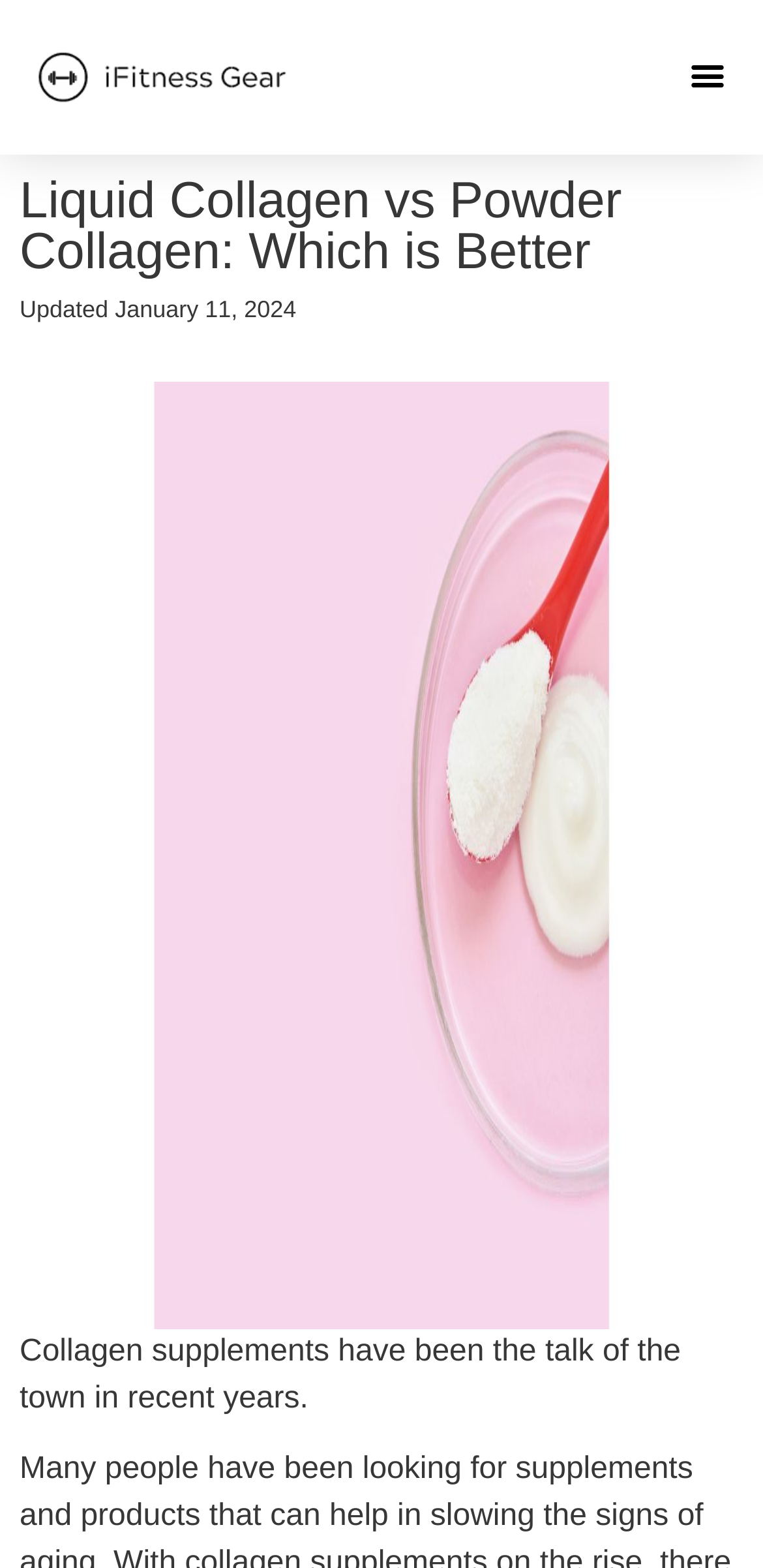What is the topic of the article?
Examine the screenshot and reply with a single word or phrase.

Collagen supplements